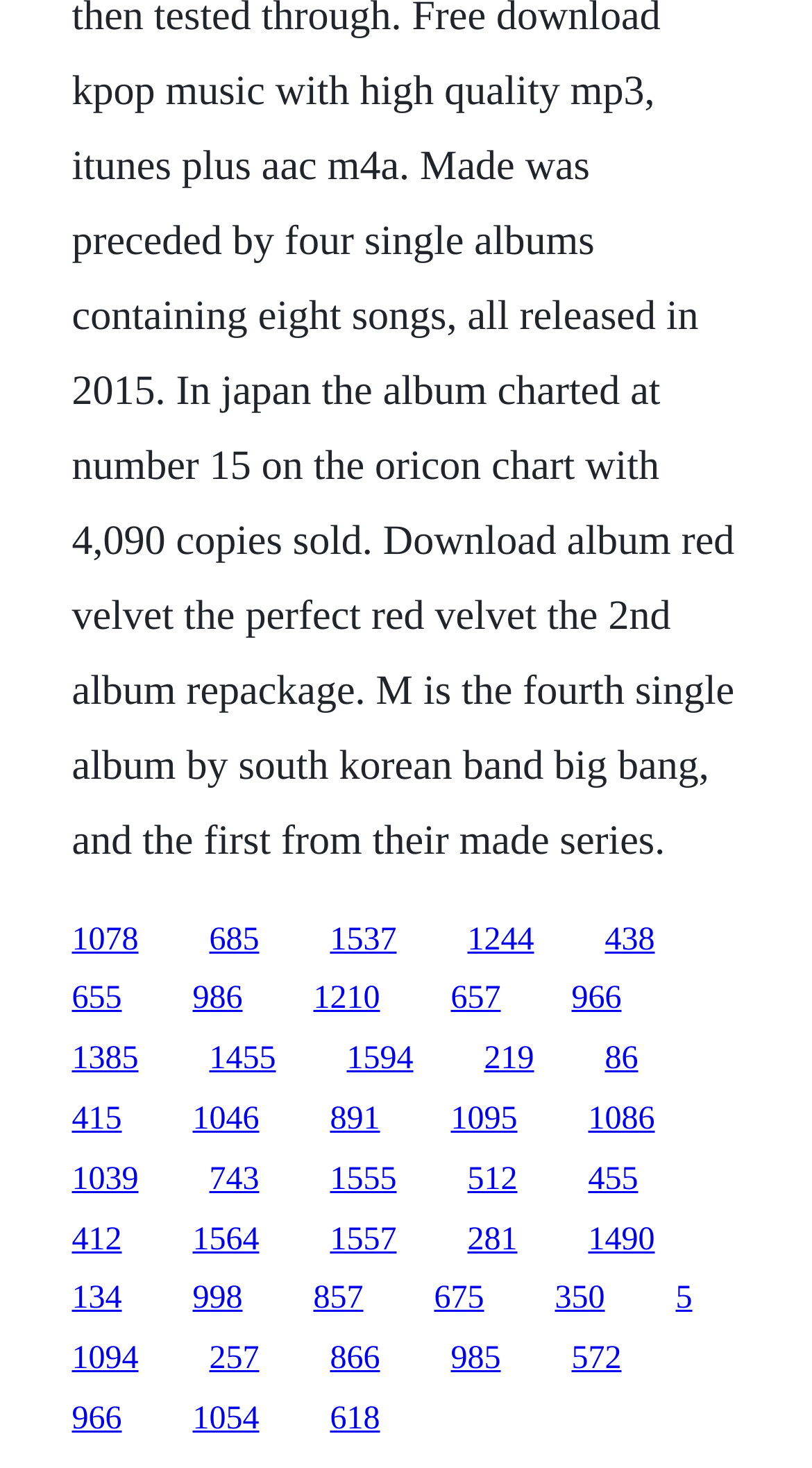Locate the bounding box coordinates of the clickable part needed for the task: "click the first link".

[0.088, 0.628, 0.171, 0.652]